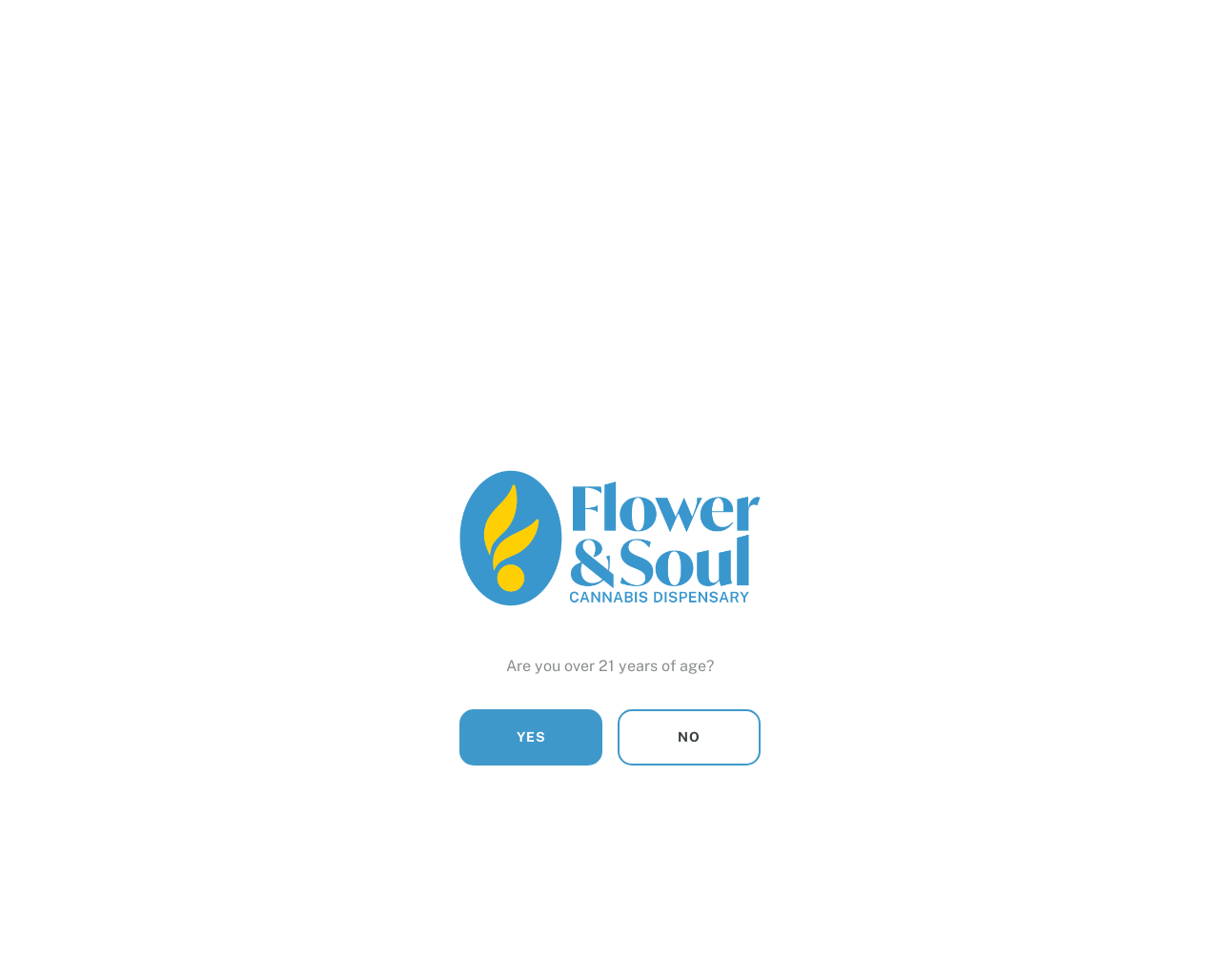Locate and extract the headline of this webpage.

$25 Eighths of Flower for Sale in Halifax, Massachusetts